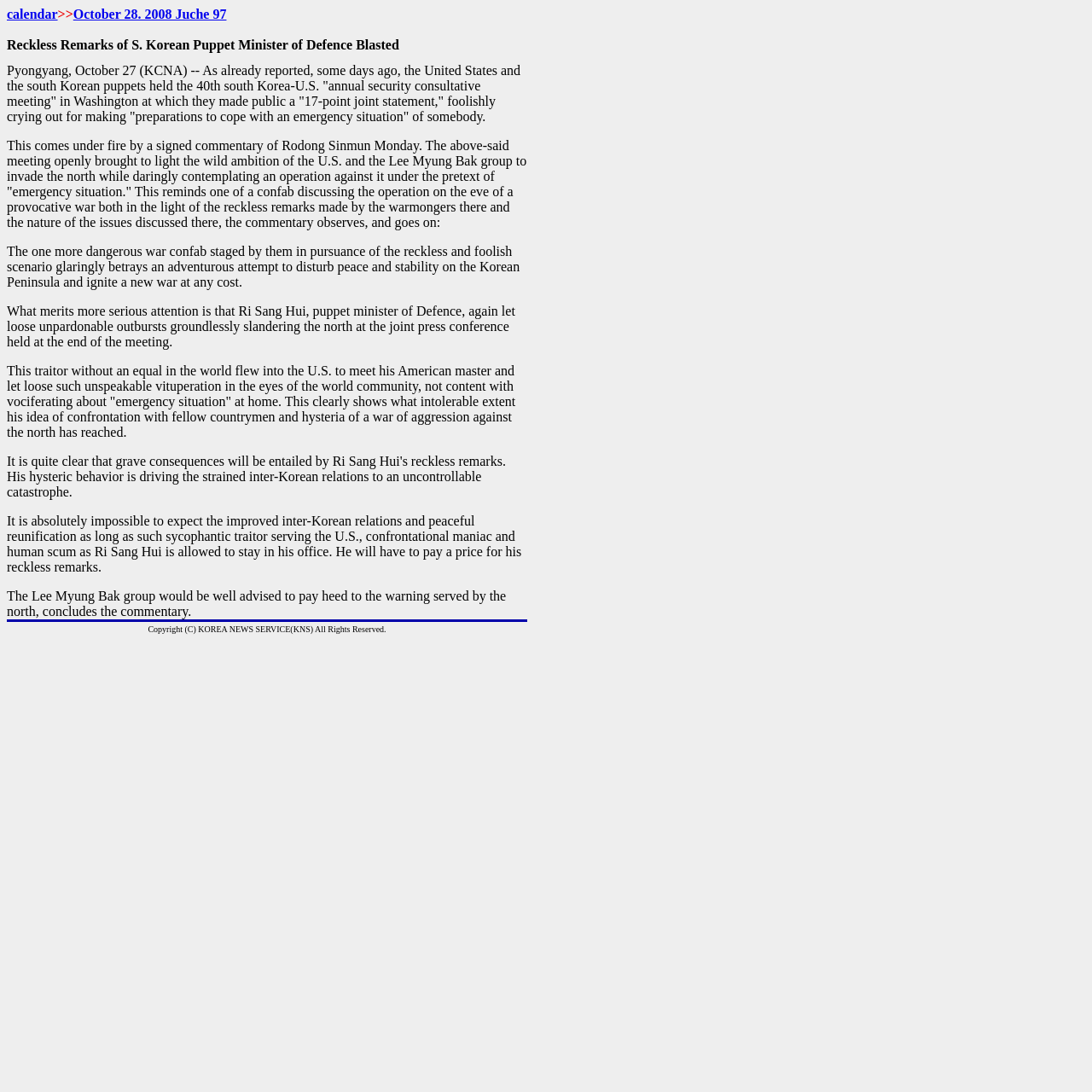Respond with a single word or phrase to the following question:
How many images are there in the webpage?

5